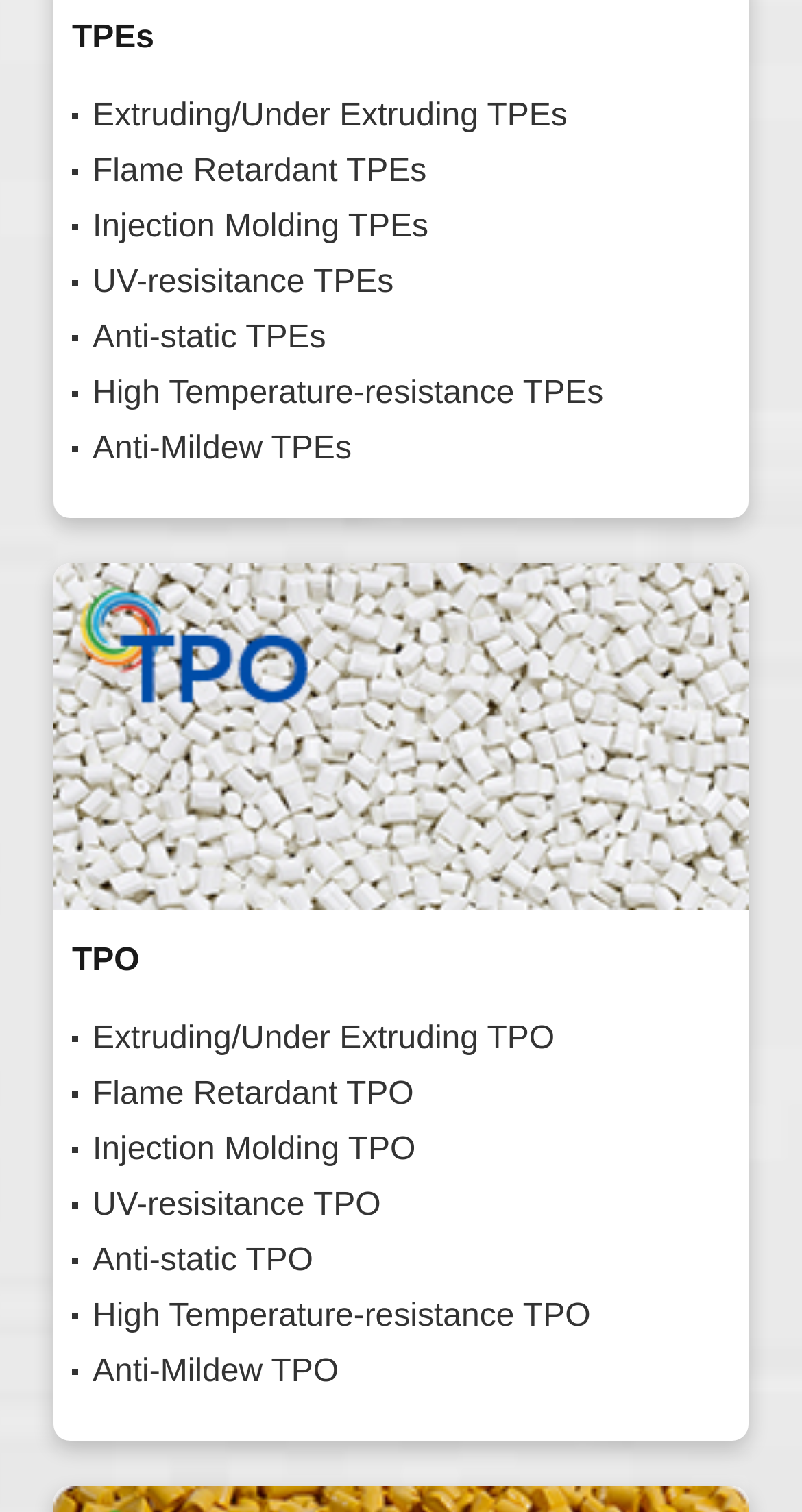How many TPE links are there?
Could you please answer the question thoroughly and with as much detail as possible?

I counted the number of links starting with 'TPEs' and found 8 links, including 'Extruding/Under Extruding TPEs', 'Flame Retardant TPEs', and so on.